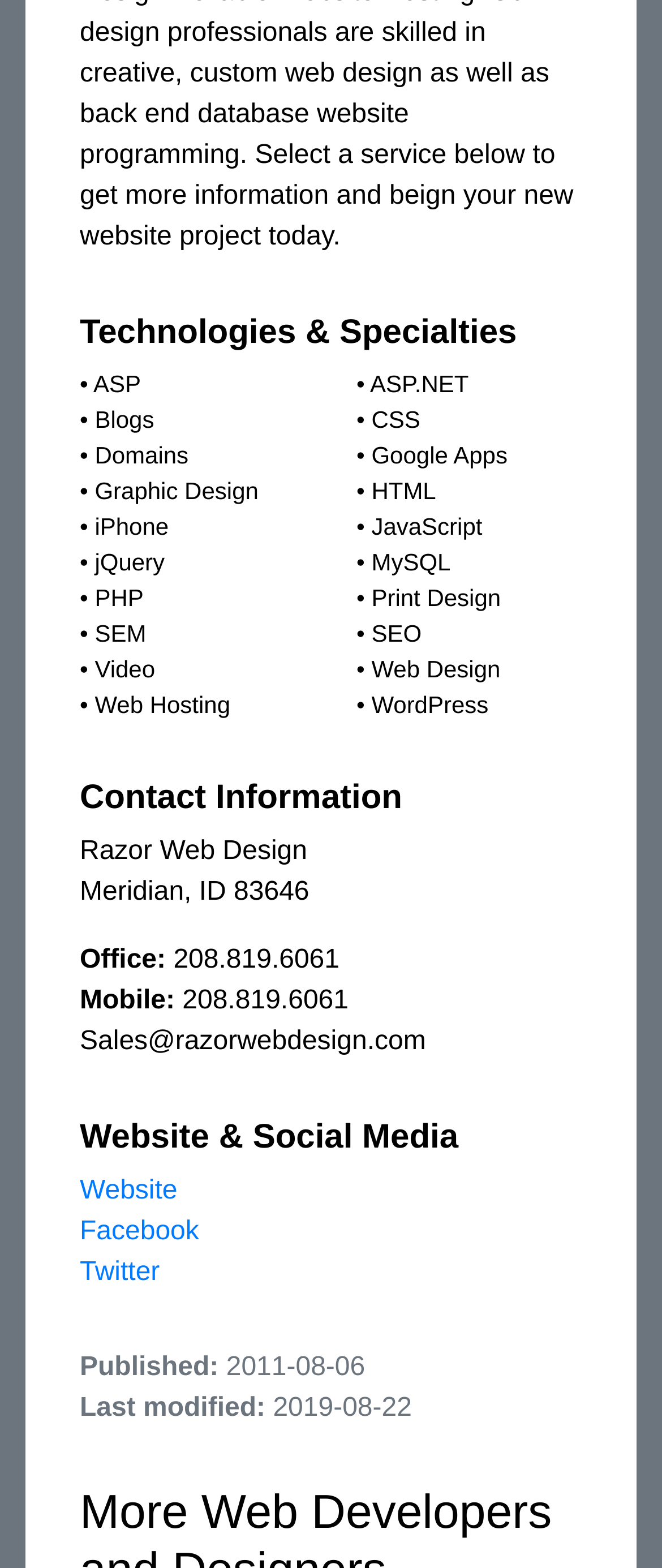Reply to the question with a single word or phrase:
What is the company name?

Razor Web Design